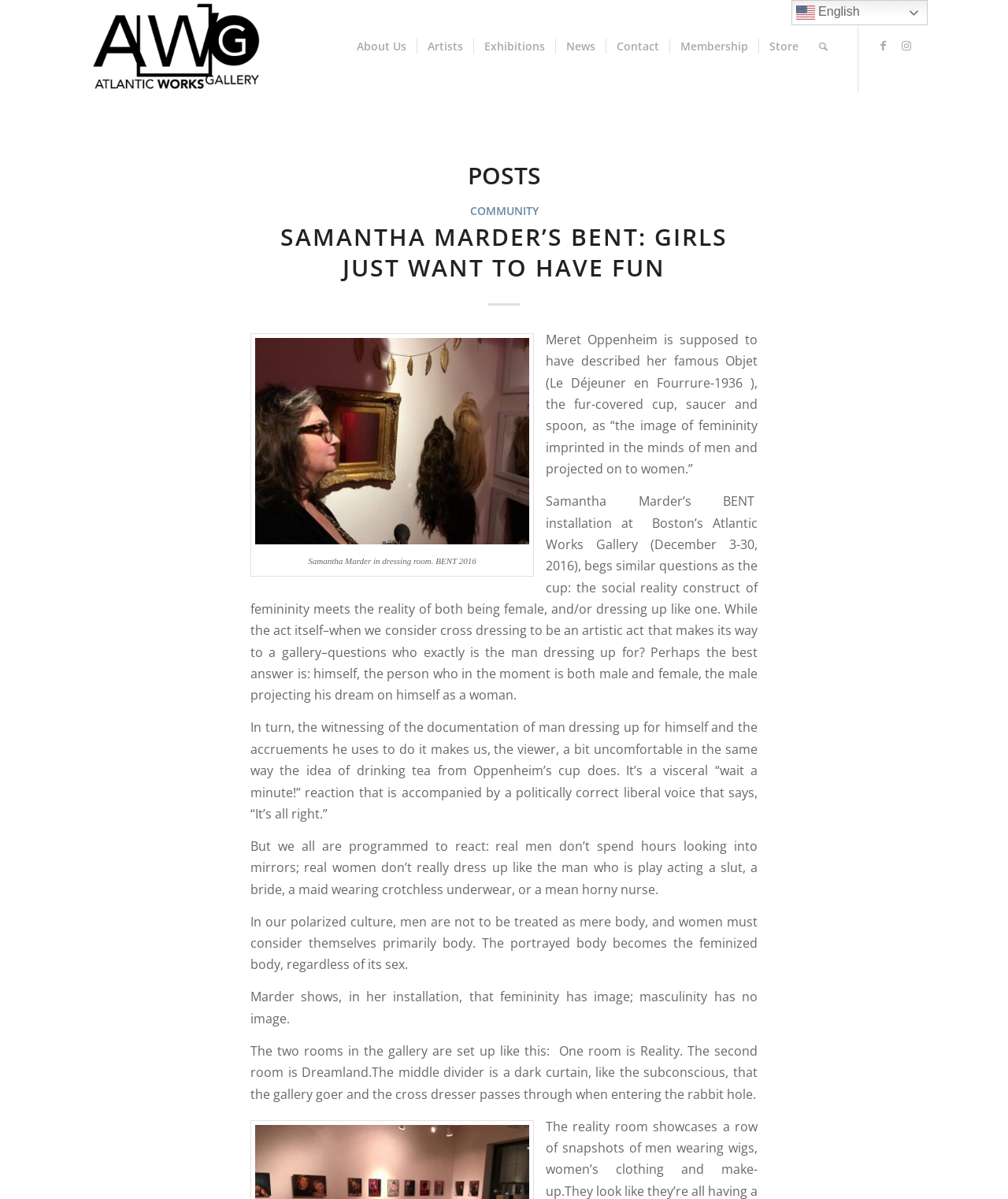How many rooms are there in the gallery?
Look at the image and respond to the question as thoroughly as possible.

According to the text in the main content section, there are two rooms in the gallery, one representing Reality and the other representing Dreamland, separated by a dark curtain.